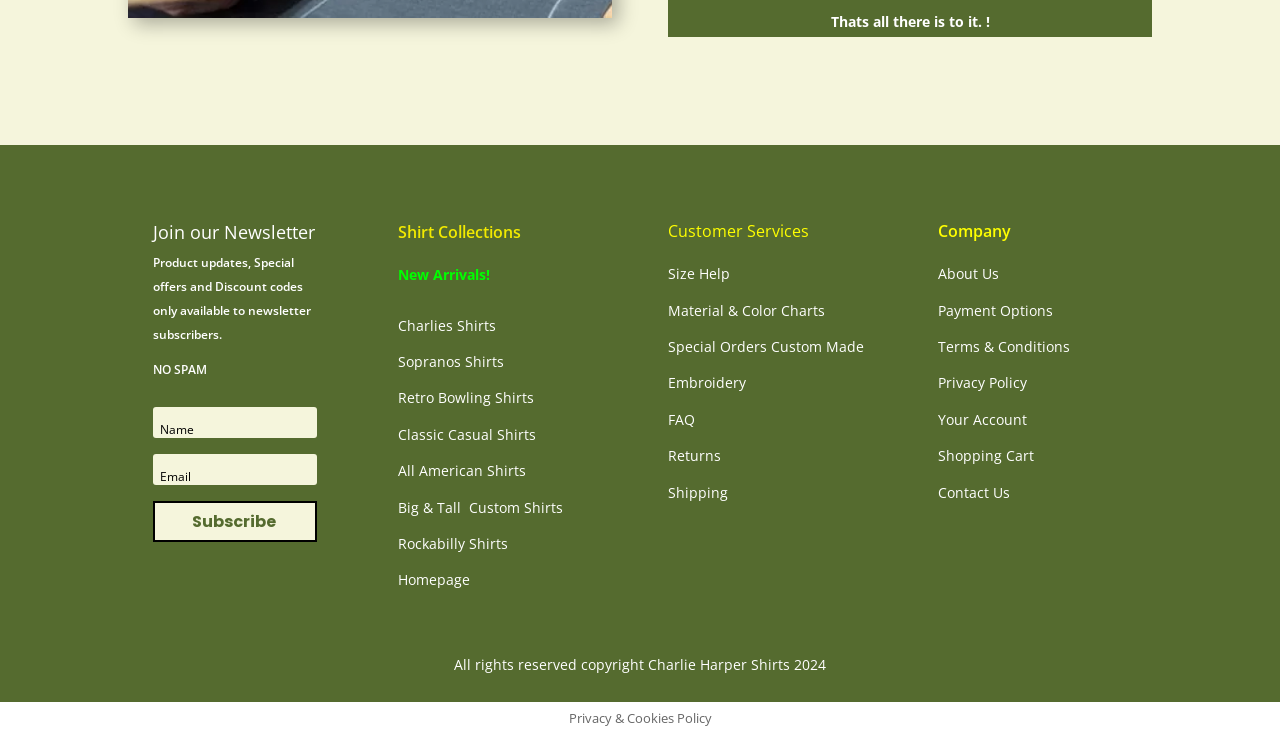What is the purpose of the 'Subscribe' button?
Based on the screenshot, provide a one-word or short-phrase response.

Subscribe to newsletter